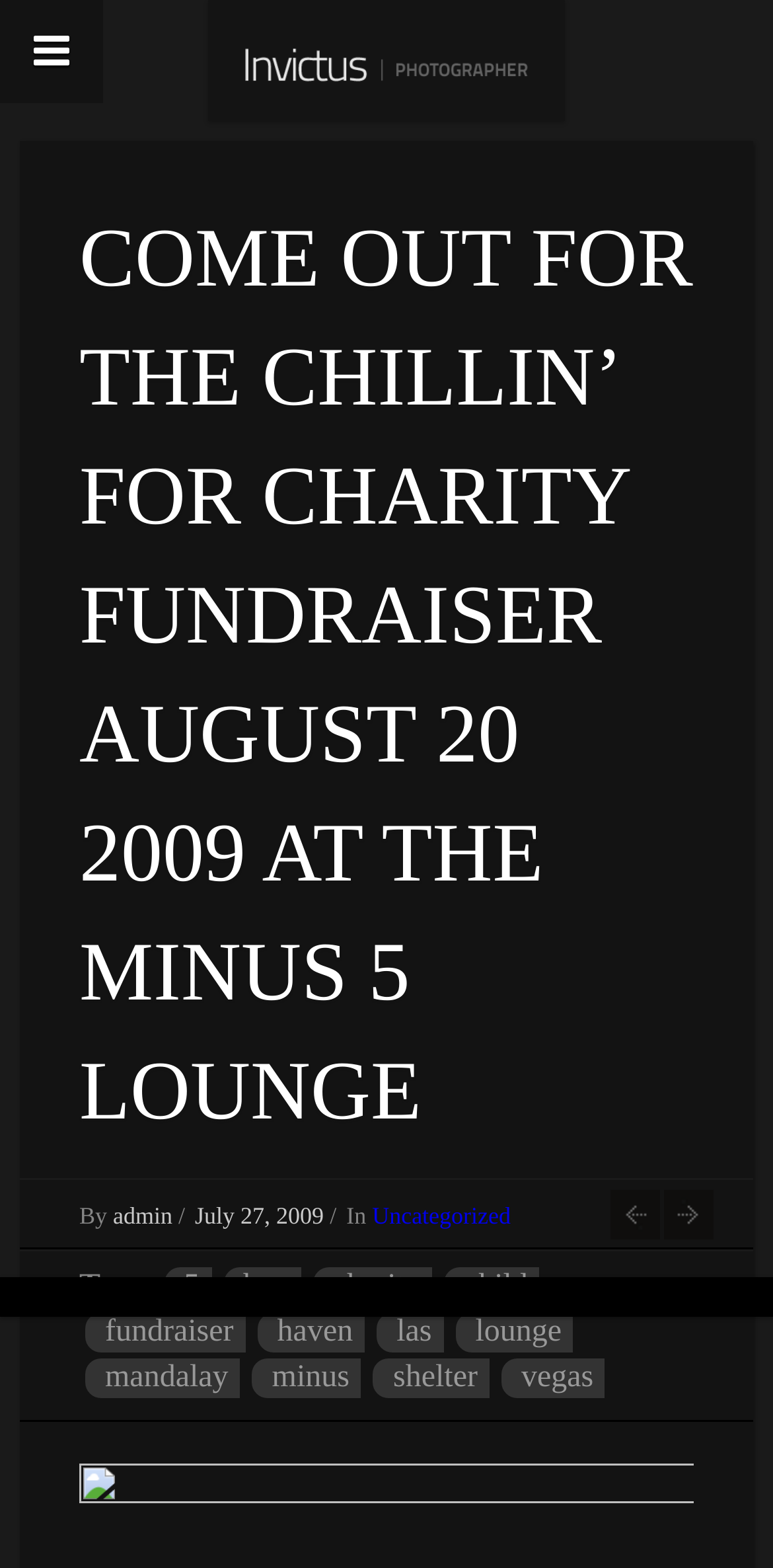What is the date of the charity event?
From the details in the image, provide a complete and detailed answer to the question.

The question asks for the date of the charity event. By looking at the webpage, we can see the heading 'COME OUT FOR THE CHILLIN’ FOR CHARITY FUNDRAISER AUGUST 20 2009 AT THE MINUS 5 LOUNGE', which clearly mentions the date of the event as August 20, 2009.